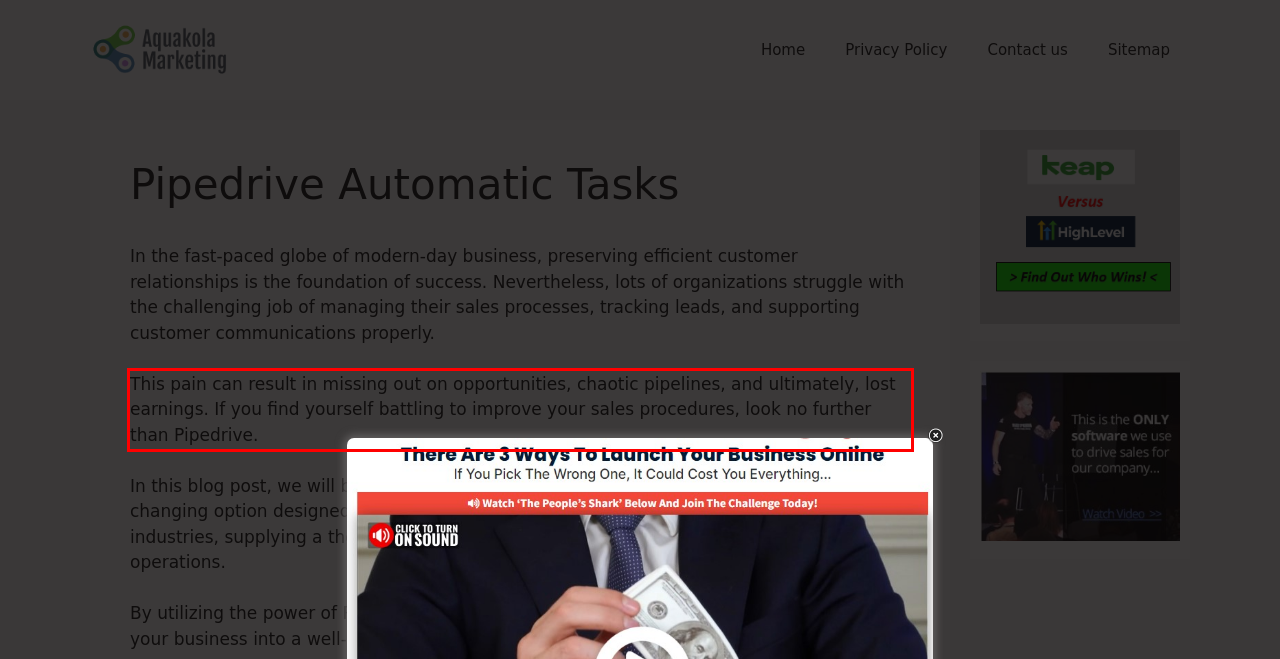Perform OCR on the text inside the red-bordered box in the provided screenshot and output the content.

This pain can result in missing out on opportunities, chaotic pipelines, and ultimately, lost earnings. If you find yourself battling to improve your sales procedures, look no further than Pipedrive.